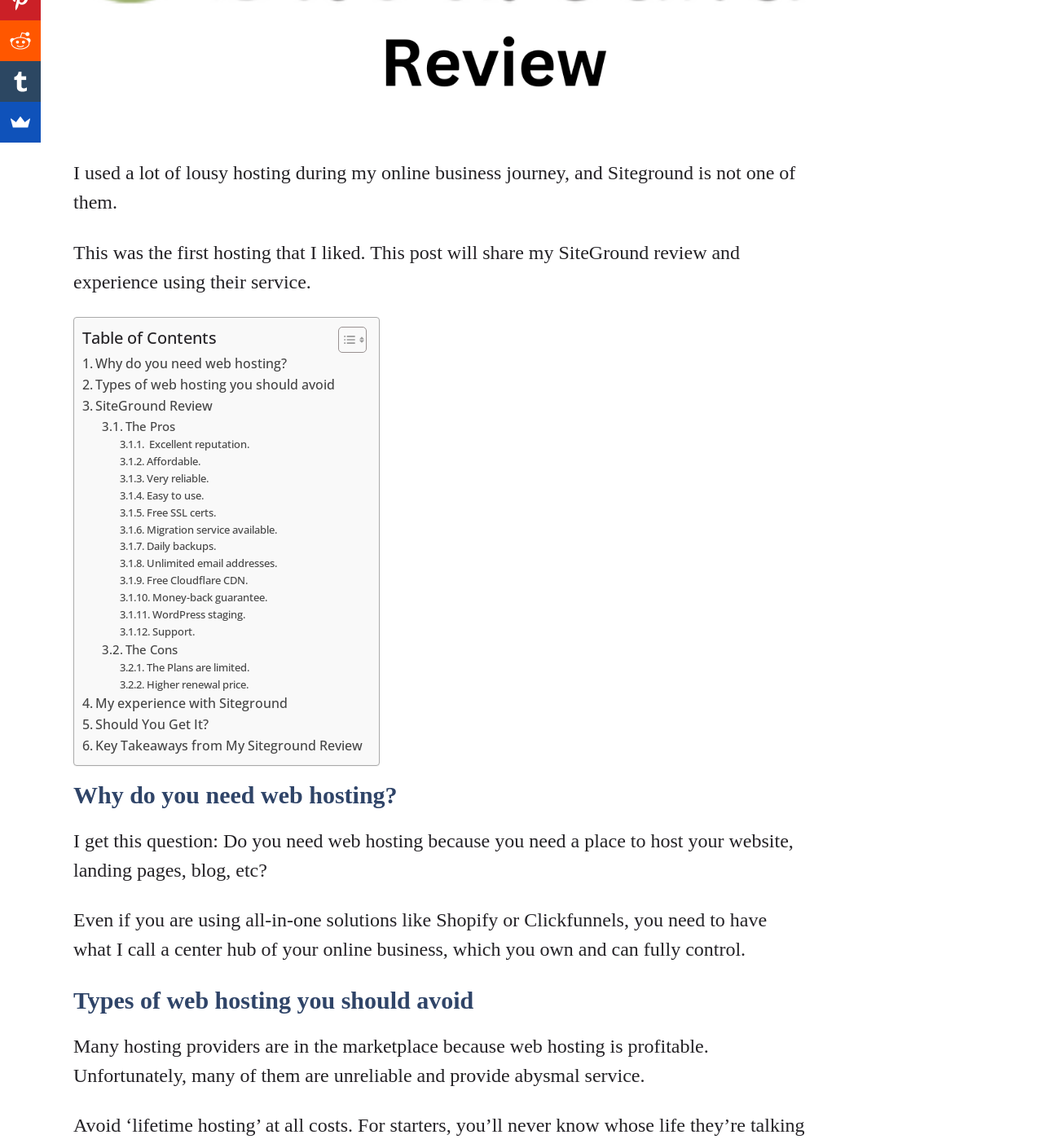Please determine the bounding box coordinates for the UI element described as: "The Plans are limited.".

[0.115, 0.574, 0.239, 0.589]